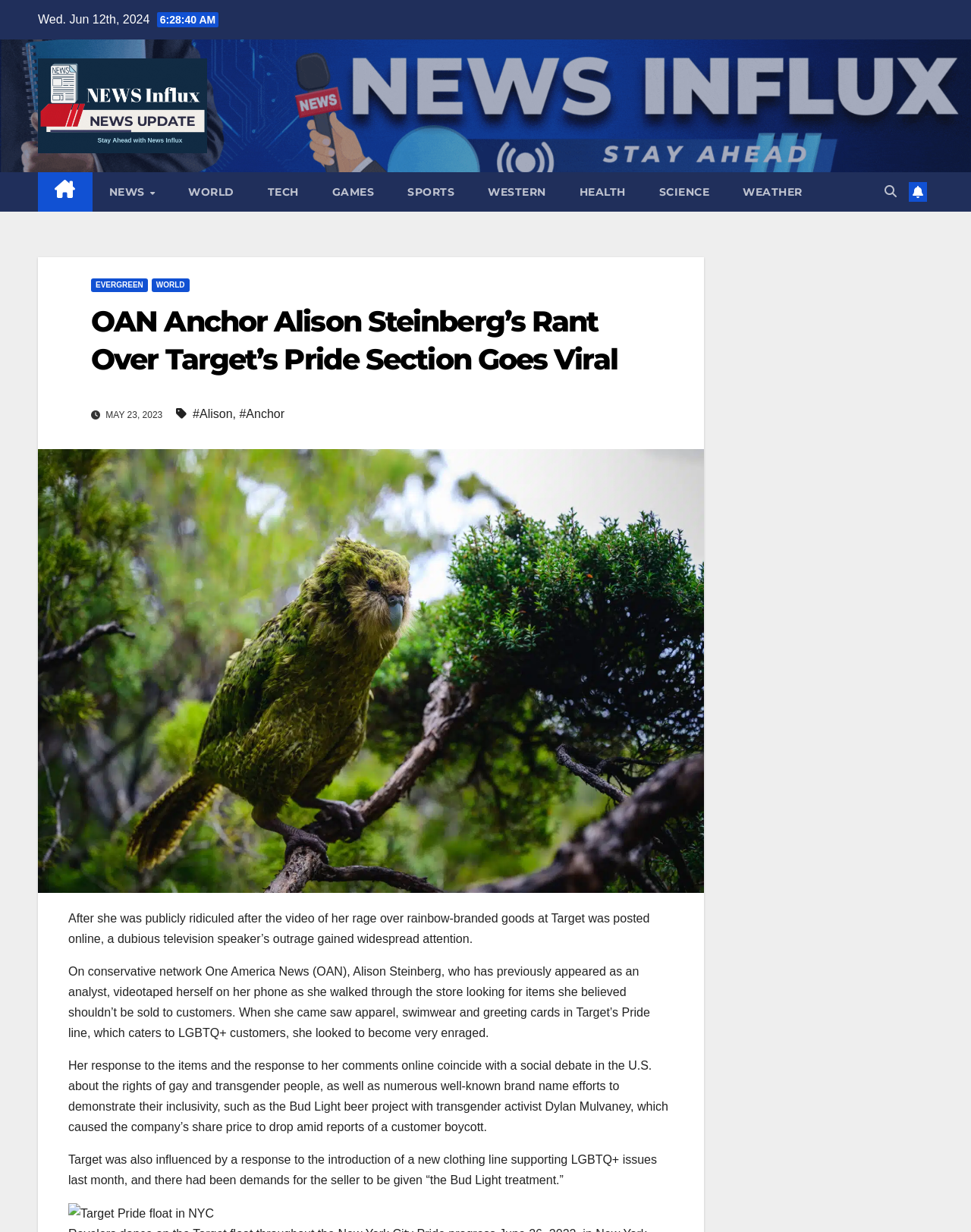What is the topic of the article?
Please provide a comprehensive answer based on the contents of the image.

I found the topic of the article by reading the text content of the StaticText elements which describe the event, specifically the sentences that mention 'LGBTQ+ customers', 'Pride line', and 'LGBTQ+ issues'.